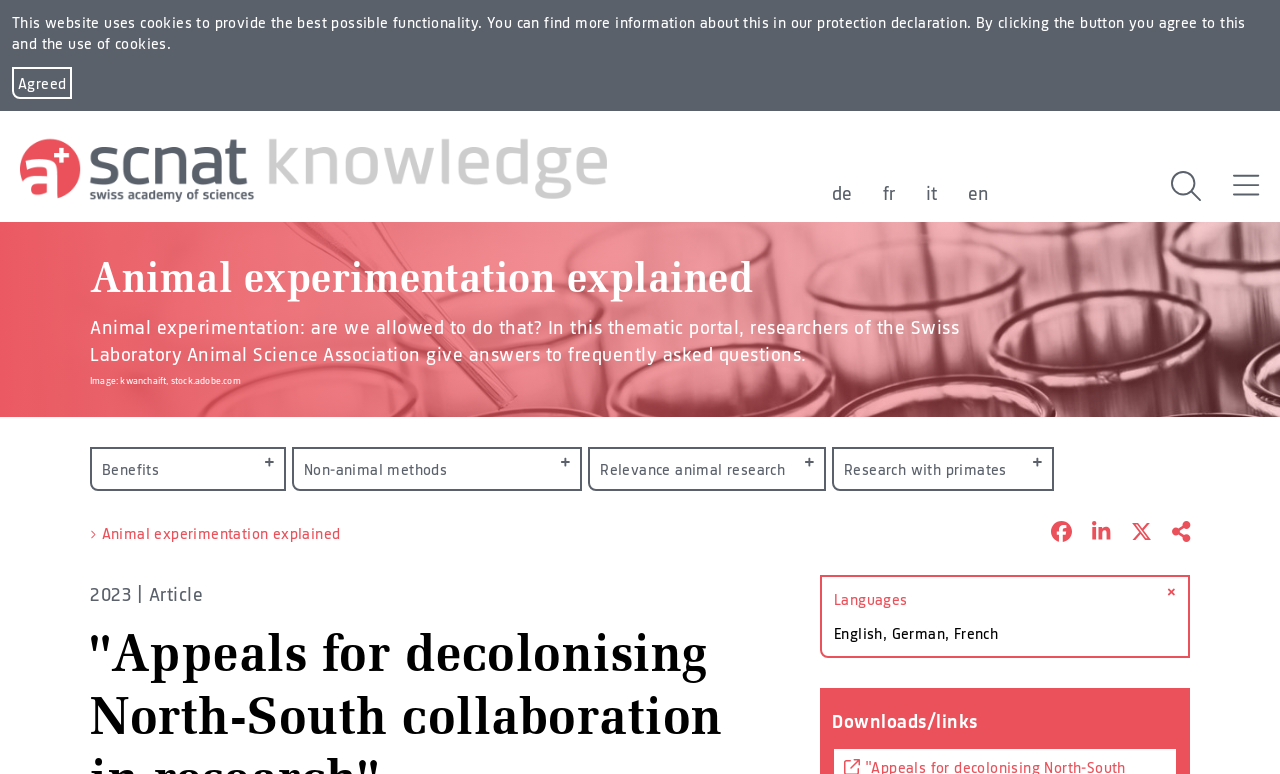Kindly determine the bounding box coordinates of the area that needs to be clicked to fulfill this instruction: "Search for something".

None